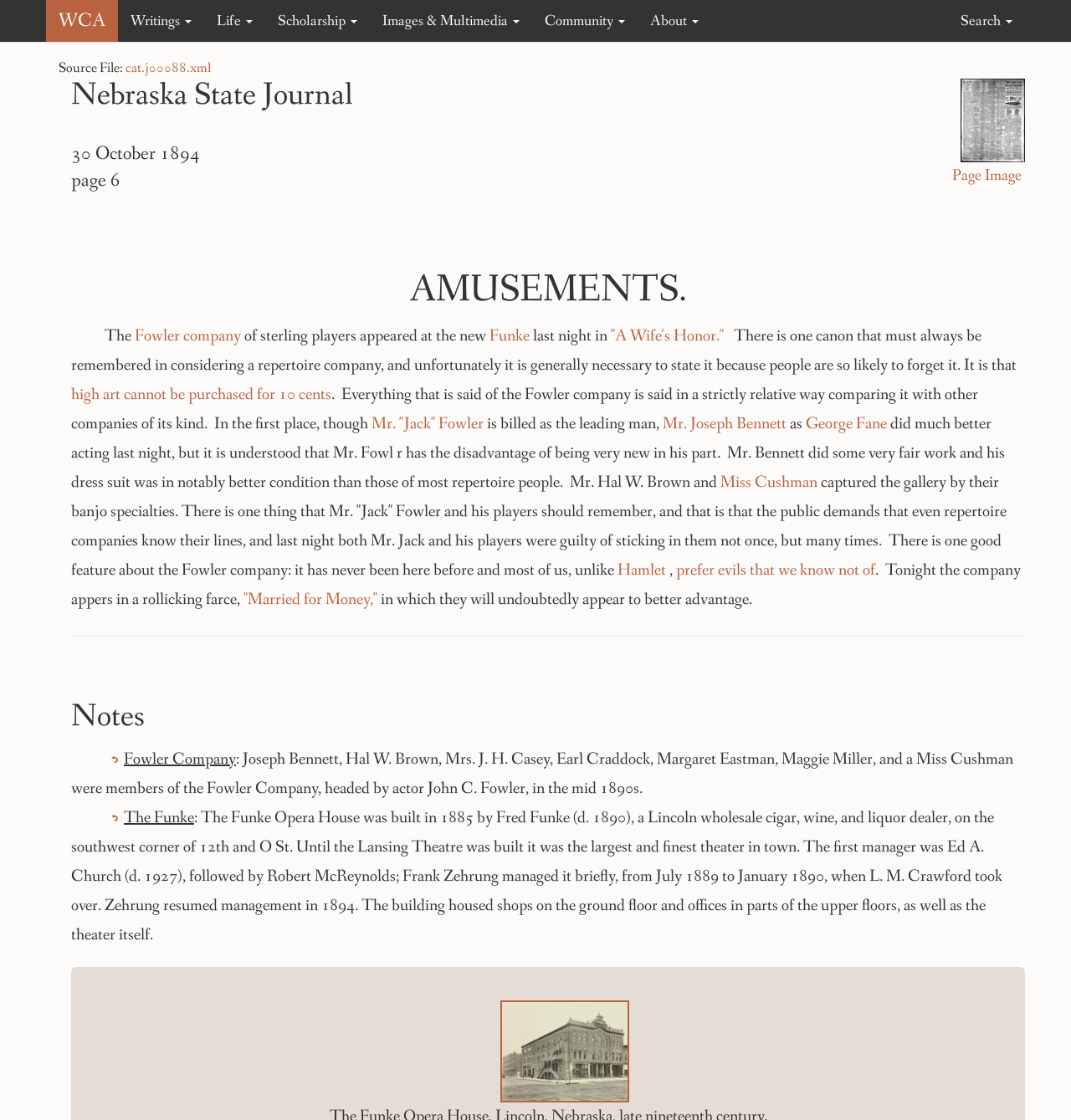Determine the bounding box for the HTML element described here: "Hamlet". The coordinates should be given as [left, top, right, bottom] with each number being a float between 0 and 1.

[0.577, 0.5, 0.625, 0.519]